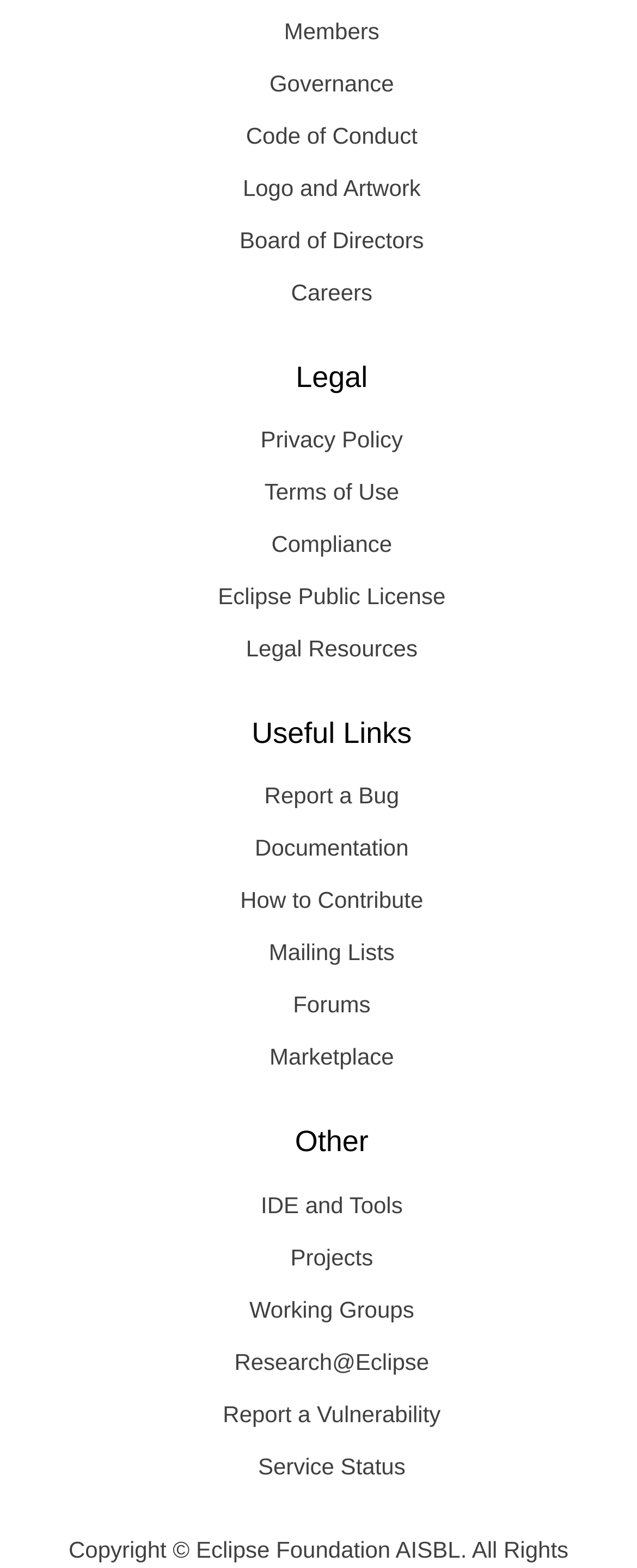Please identify the bounding box coordinates of the element's region that I should click in order to complete the following instruction: "Check service status". The bounding box coordinates consist of four float numbers between 0 and 1, i.e., [left, top, right, bottom].

[0.08, 0.918, 0.961, 0.952]